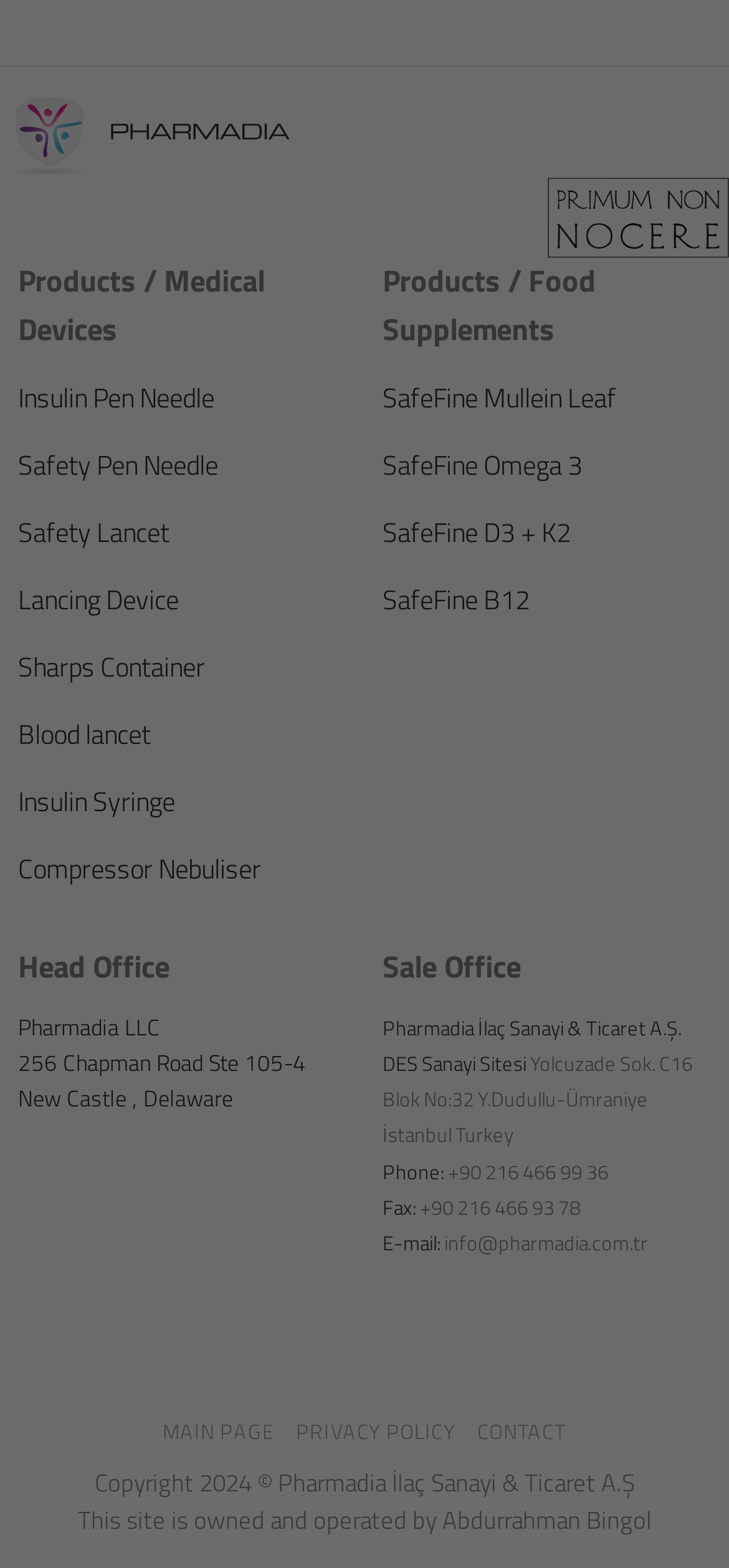Kindly determine the bounding box coordinates for the area that needs to be clicked to execute this instruction: "Contact via phone".

[0.615, 0.737, 0.835, 0.756]